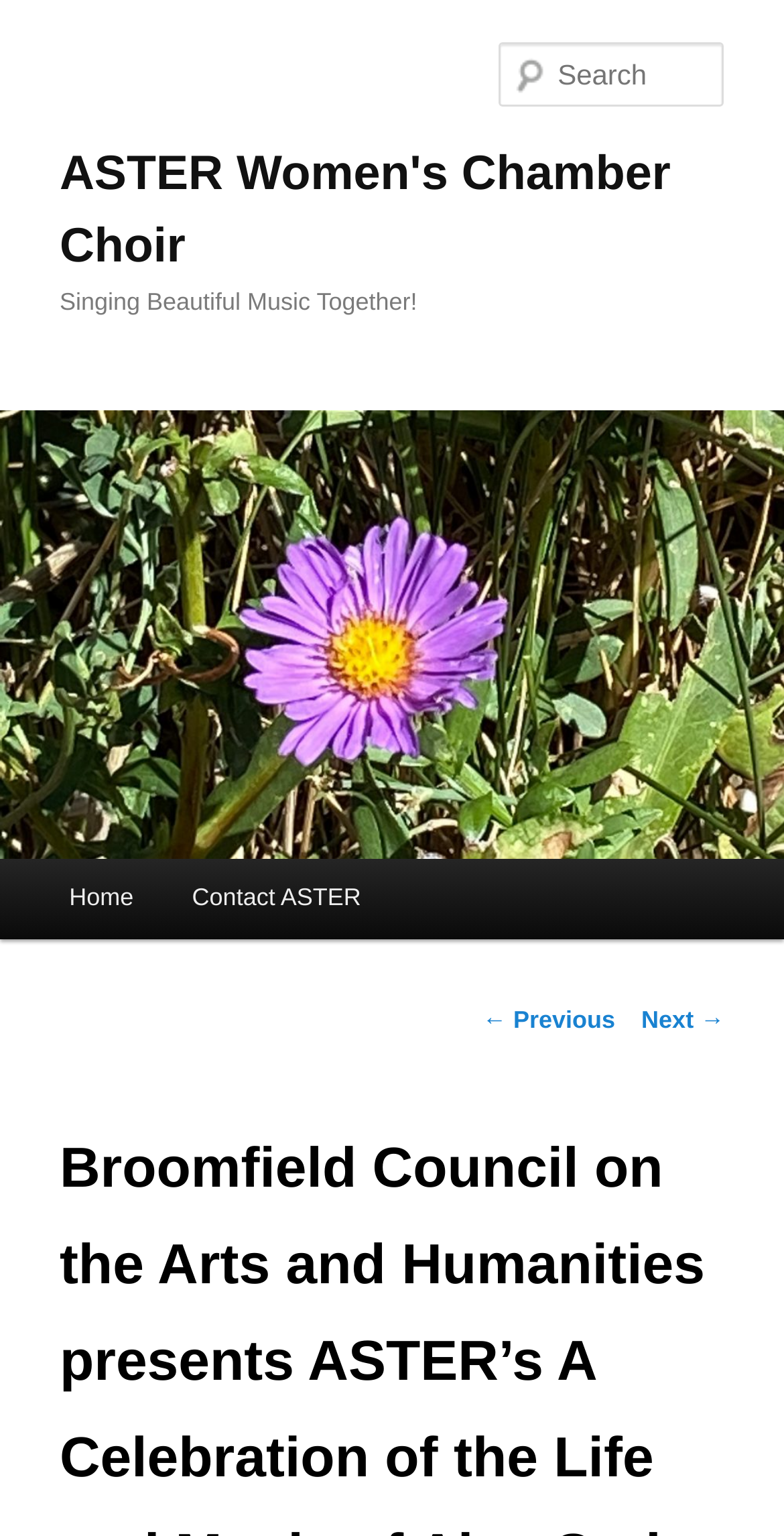Is there an image on the page?
Using the image, provide a detailed and thorough answer to the question.

I found an image element with the description 'ASTER Women's Chamber Choir', which is likely an image related to the choir. The image is also associated with a link element, suggesting that it might be a clickable image.